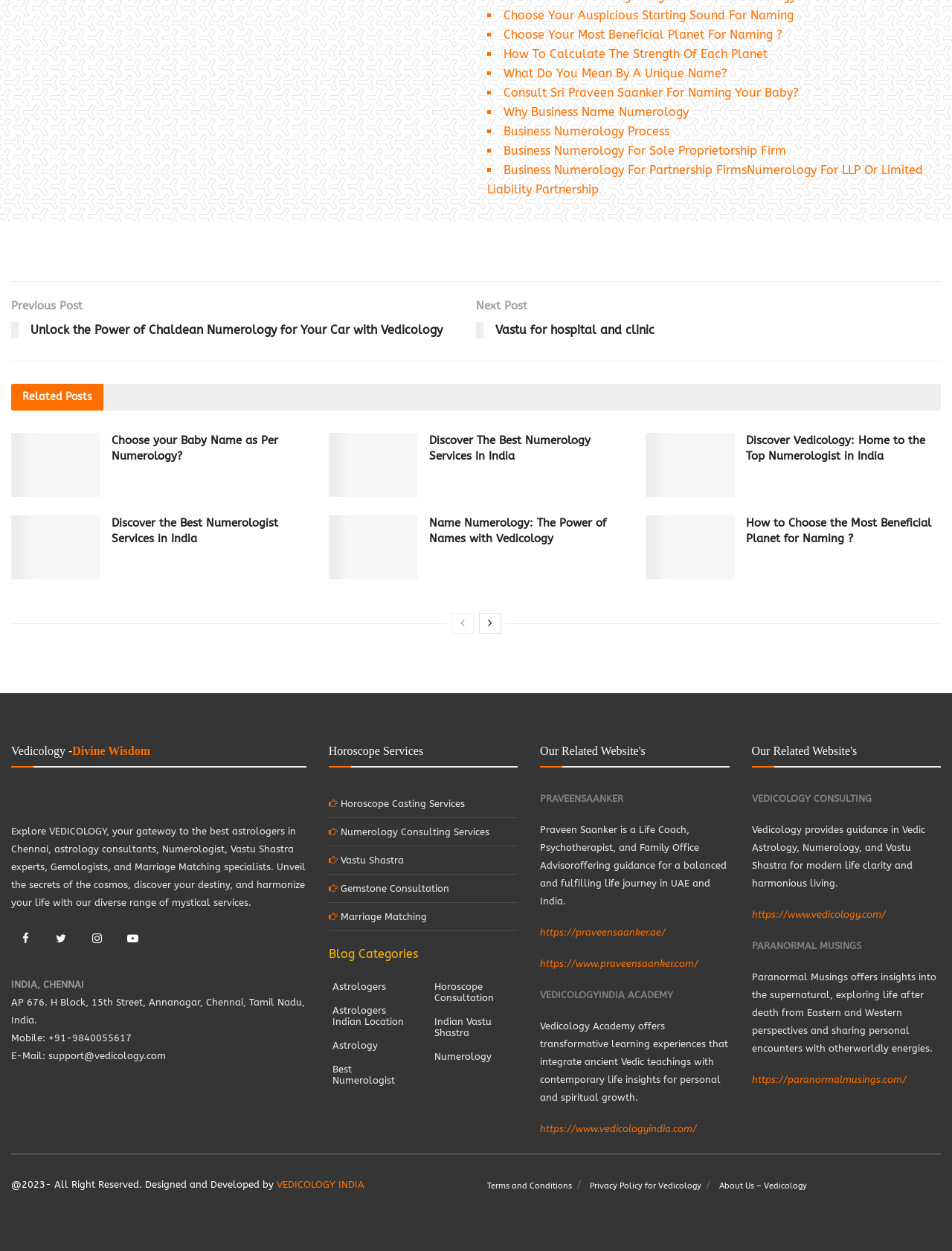Locate the UI element described by Privacy Policy for Vedicology in the provided webpage screenshot. Return the bounding box coordinates in the format (top-left x, top-left y, bottom-right x, bottom-right y), ensuring all values are between 0 and 1.

[0.62, 0.944, 0.737, 0.952]